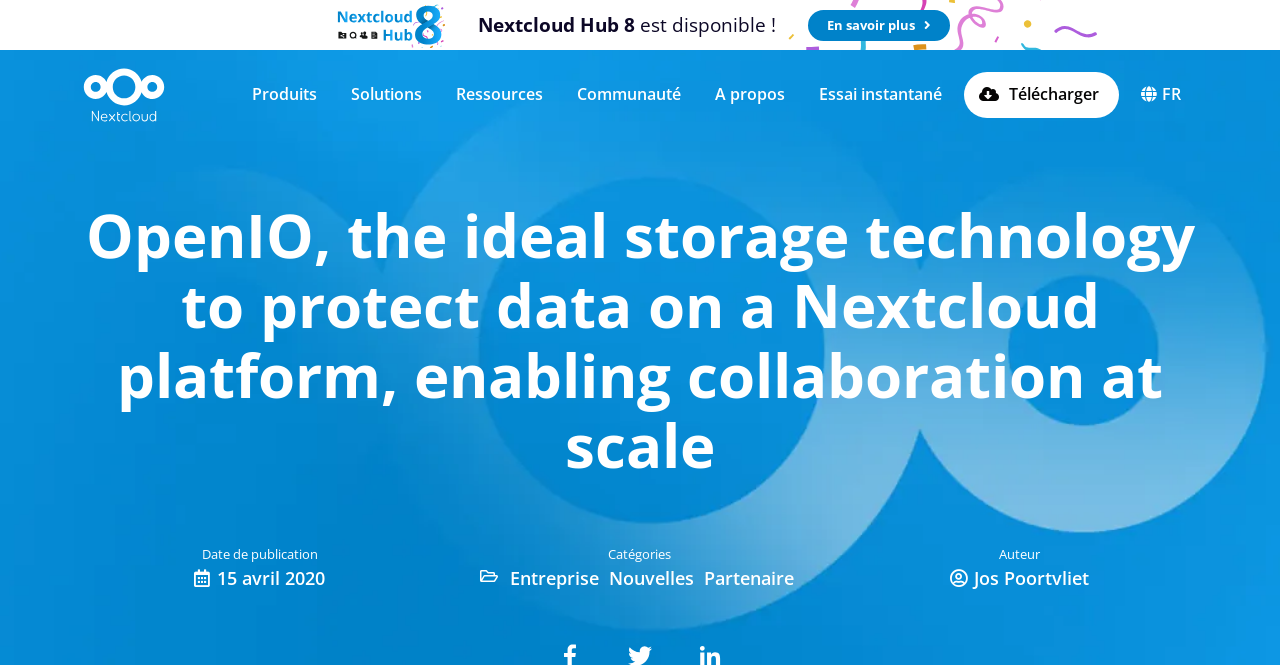Using the provided element description "Essai instantané", determine the bounding box coordinates of the UI element.

[0.631, 0.099, 0.745, 0.186]